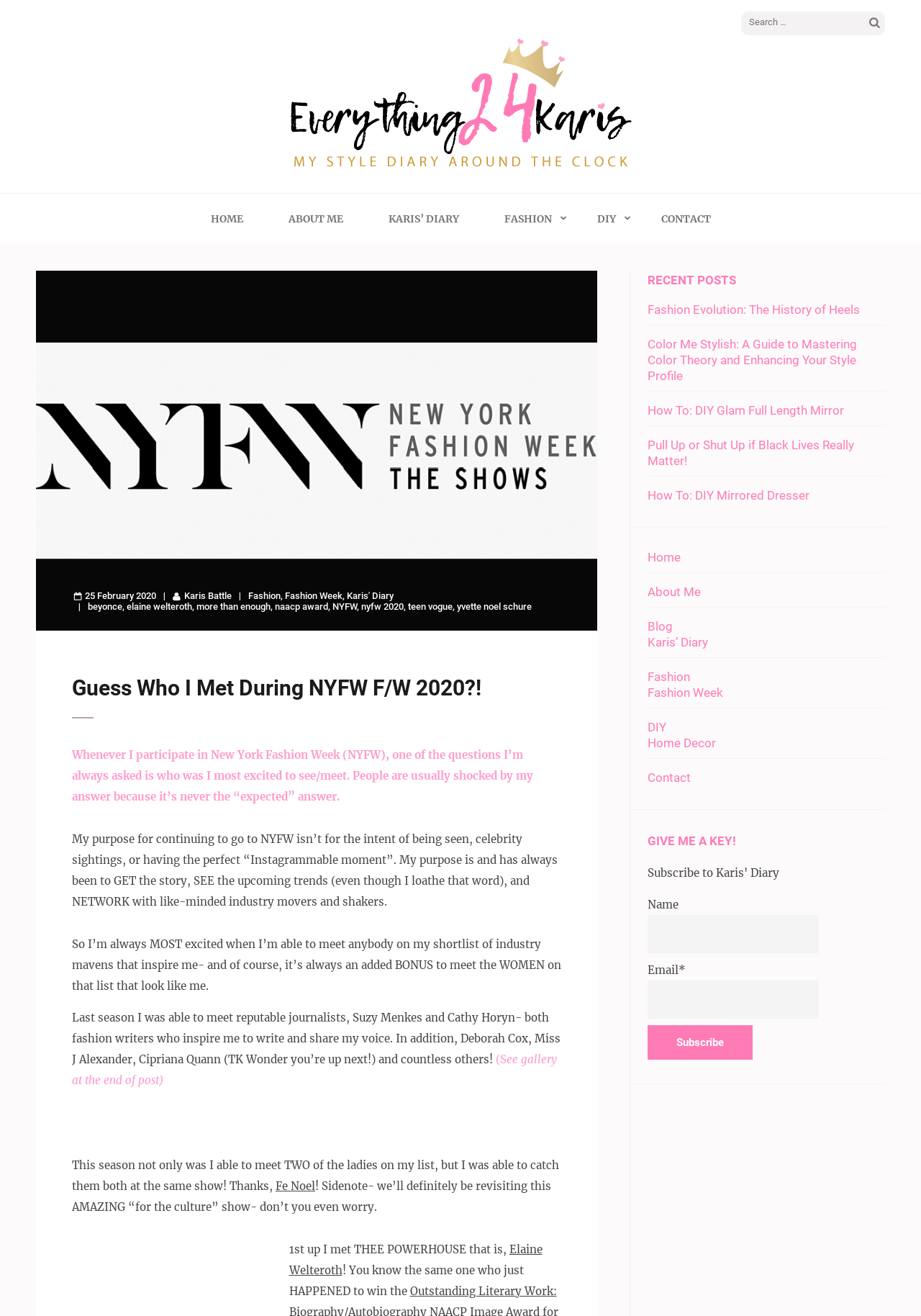Reply to the question with a single word or phrase:
Who did the author meet at NYFW?

Elaine Welteroth and Fe Noel